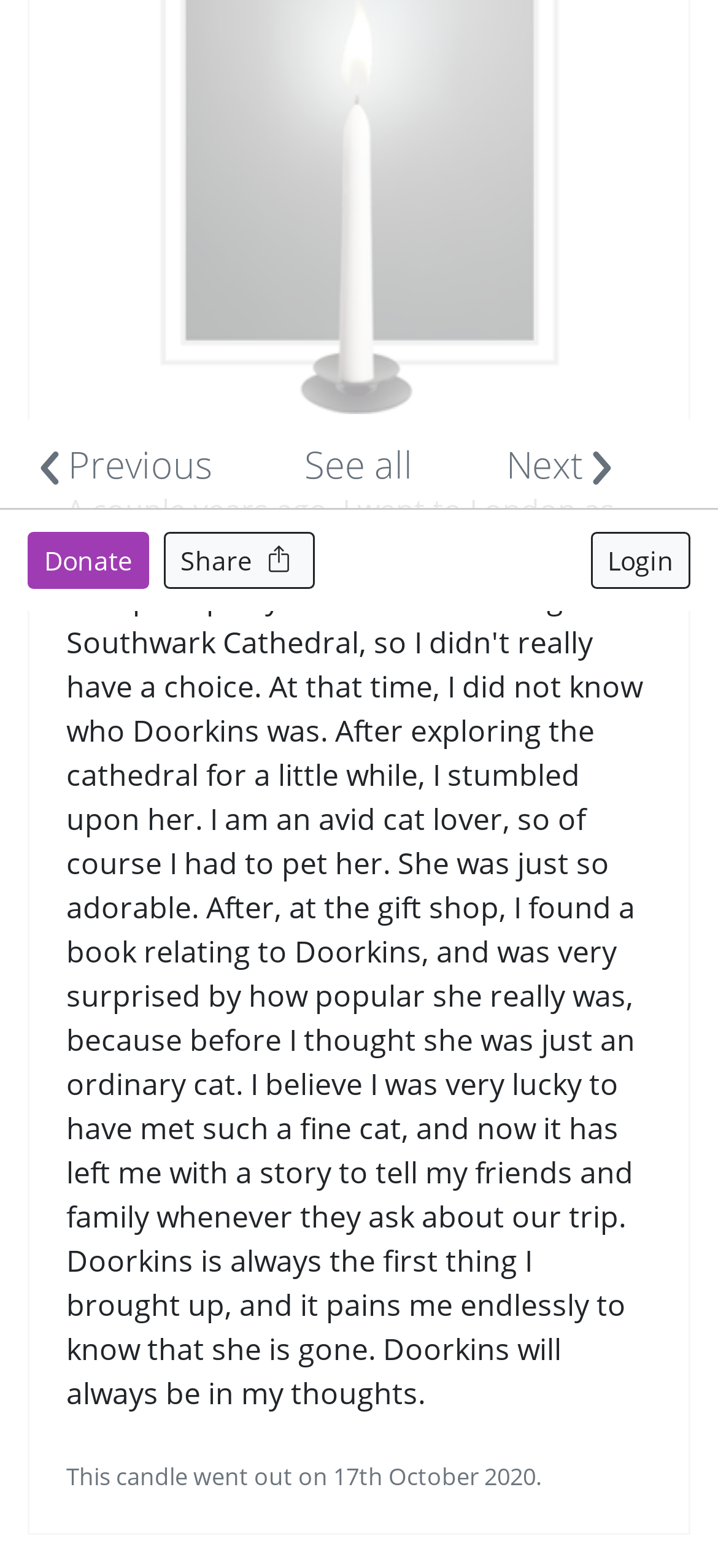Using the provided description Share, find the bounding box coordinates for the UI element. Provide the coordinates in (top-left x, top-left y, bottom-right x, bottom-right y) format, ensuring all values are between 0 and 1.

[0.228, 0.339, 0.438, 0.376]